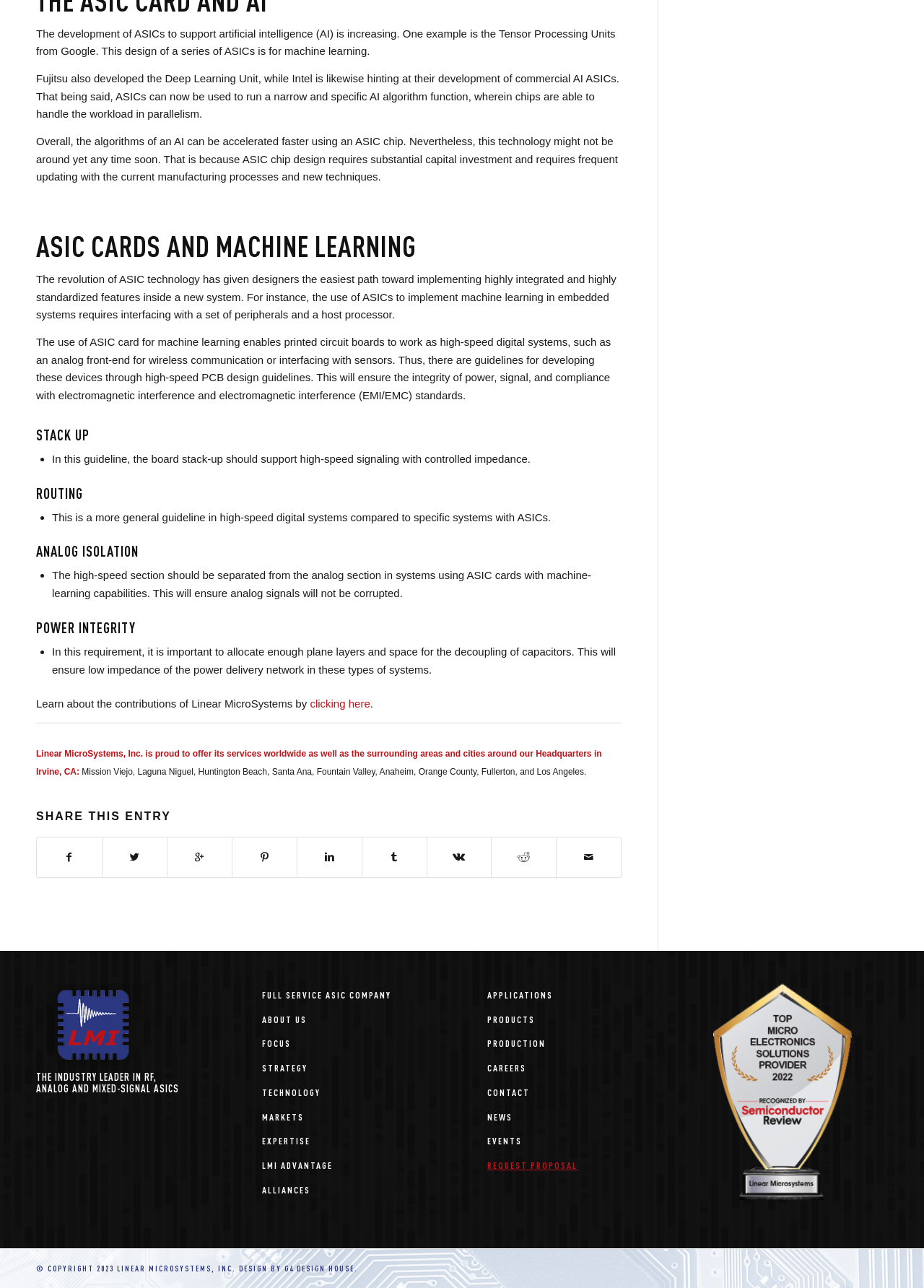Identify the bounding box coordinates of the region I need to click to complete this instruction: "Click the 'SHARE THIS ENTRY' button".

[0.039, 0.629, 0.673, 0.639]